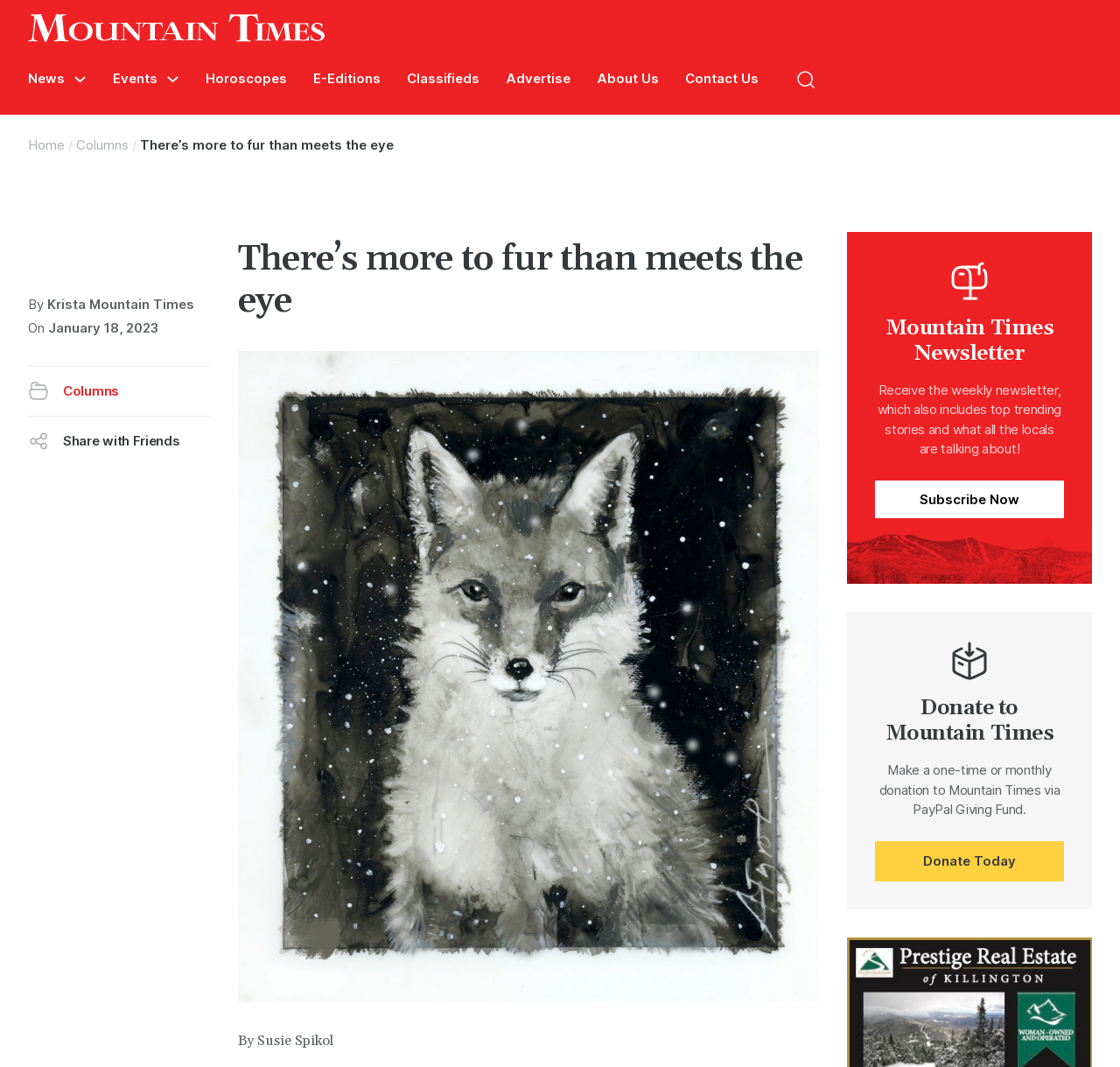Carefully examine the image and provide an in-depth answer to the question: What type of content is available in the 'Columns' section?

I inferred that the 'Columns' section contains articles because it is a common term used in newspapers and online publications to refer to a section that features opinion pieces or articles written by columnists.